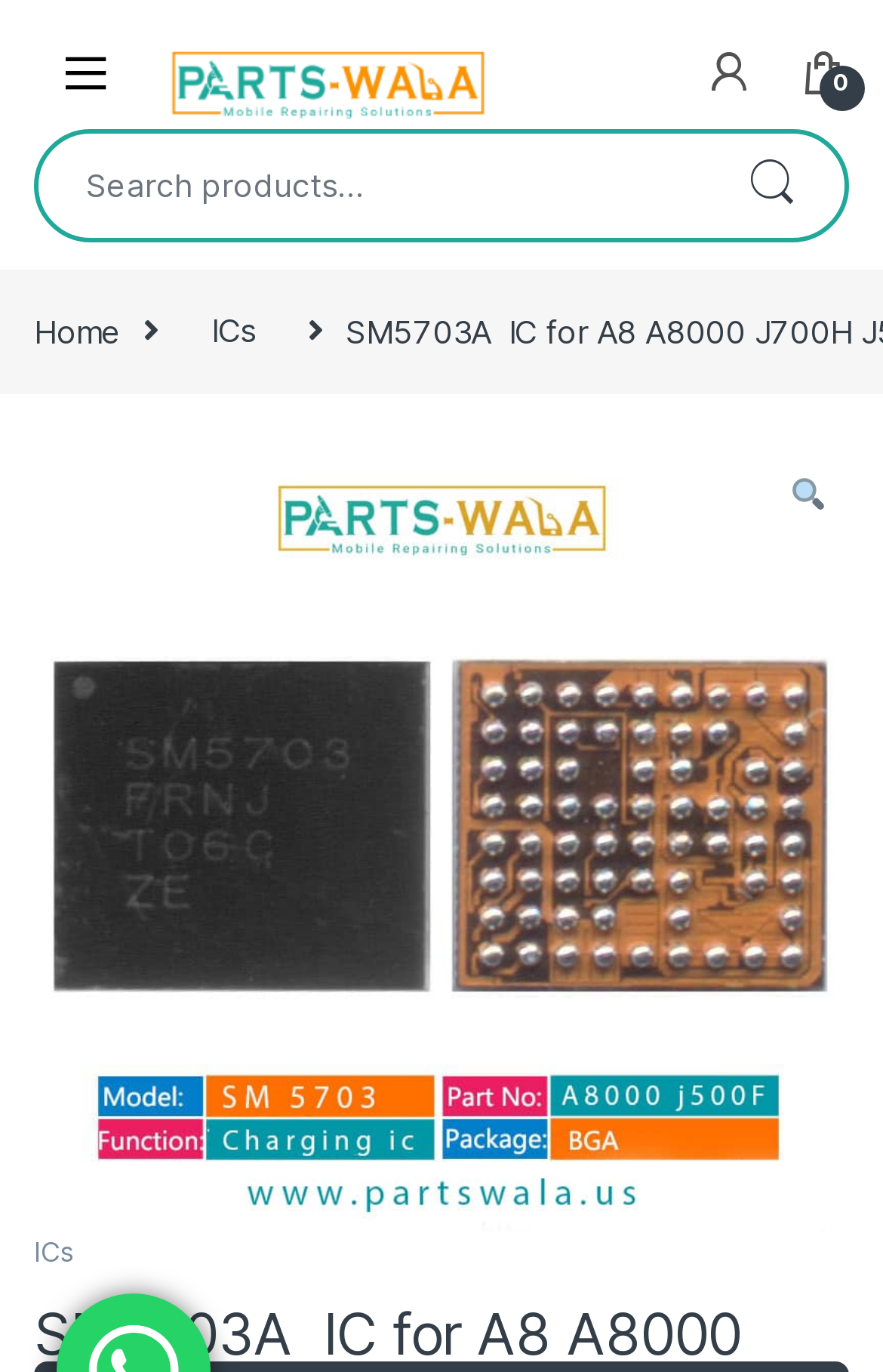Reply to the question with a single word or phrase:
How many navigation links are there?

4